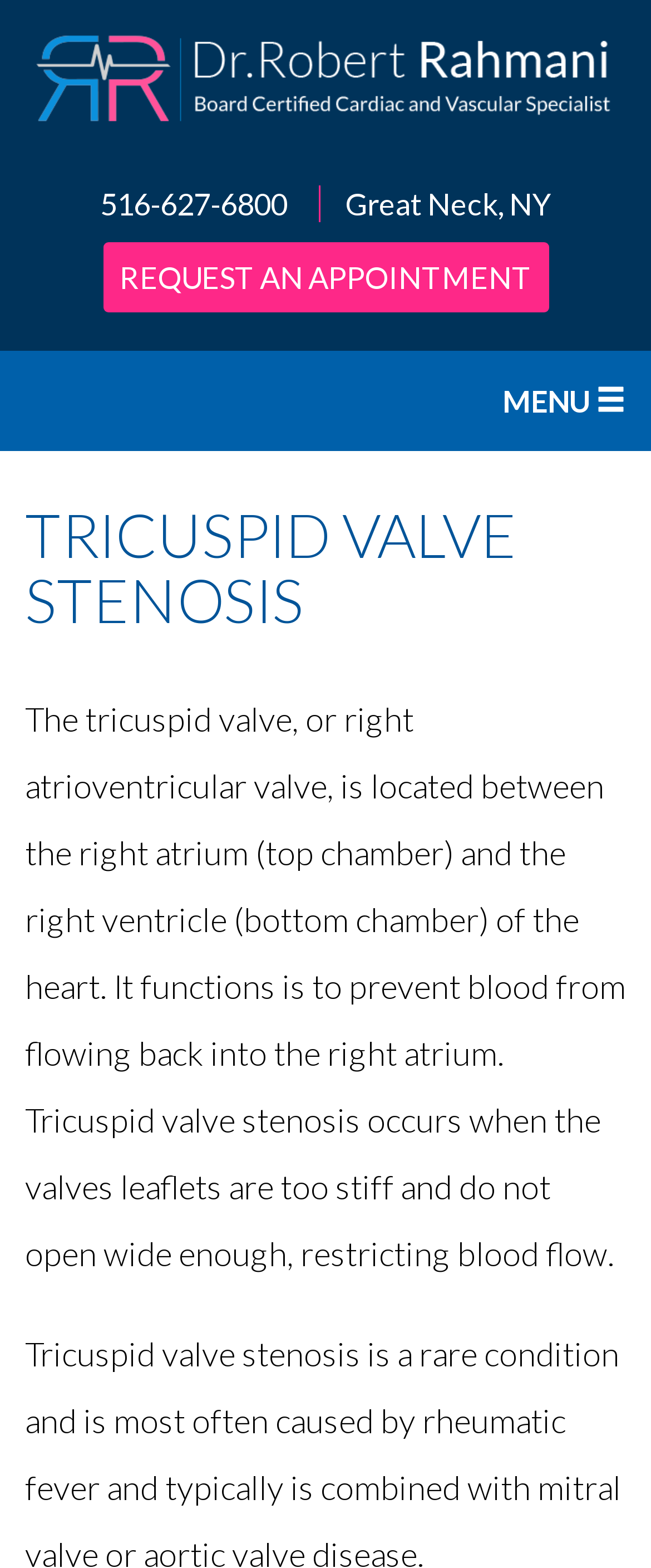Find and provide the bounding box coordinates for the UI element described here: "Advanced Allergy Therapeutics". The coordinates should be given as four float numbers between 0 and 1: [left, top, right, bottom].

None